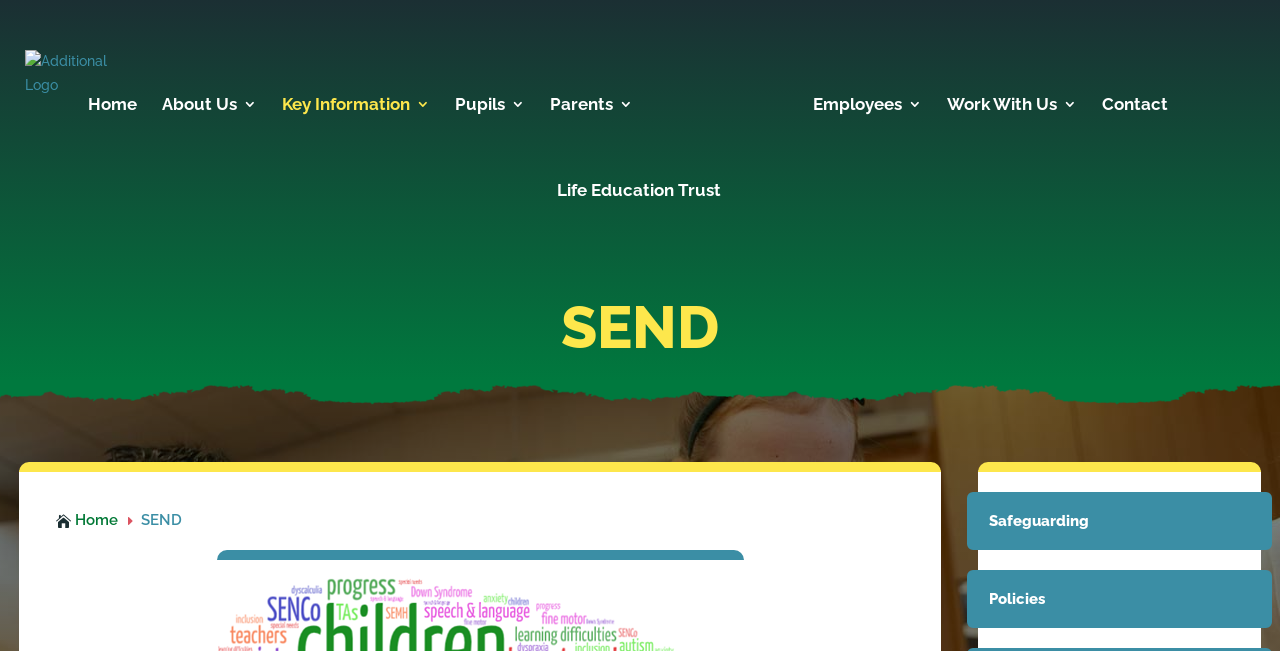What is the main heading displayed on the webpage? Please provide the text.

Other schools in the LIFE Education Trust: